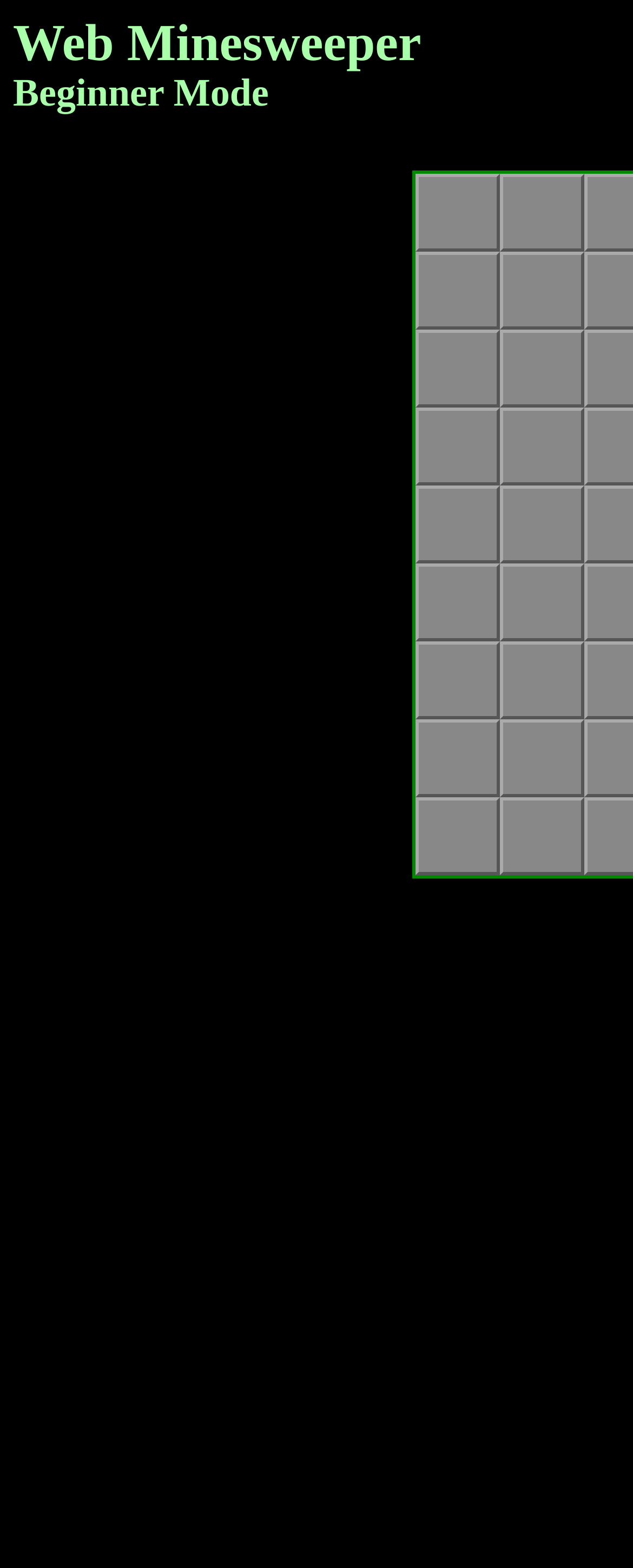What is the height of each grid cell?
Answer the question with a detailed and thorough explanation.

By analyzing the bounding box coordinates of each grid cell, I can see that the height of each cell is consistent, with a value of 0.05. This is calculated by subtracting the top coordinate from the bottom coordinate for each cell.